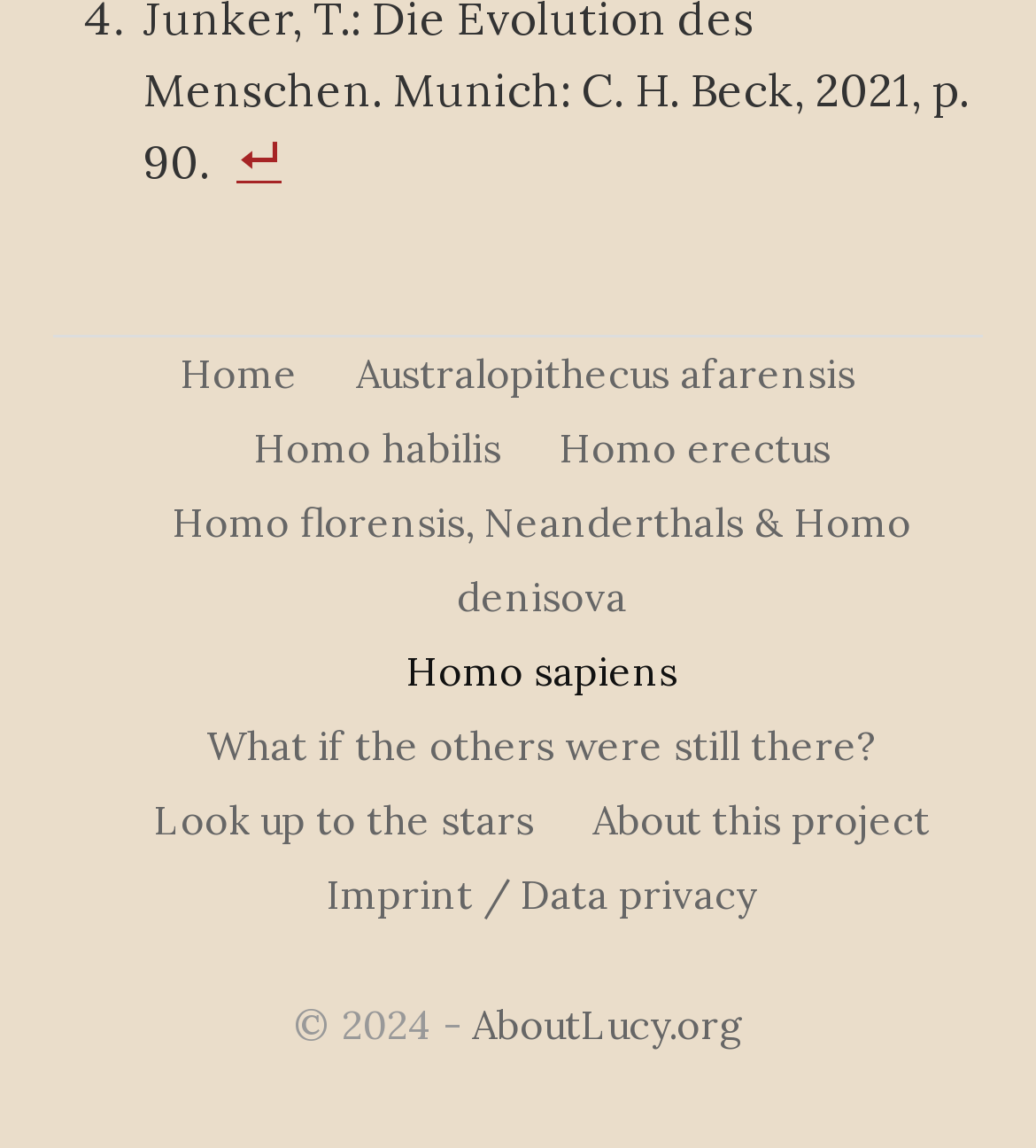What is the position of the 'Homo habilis' link?
Based on the screenshot, answer the question with a single word or phrase.

above Homo erectus